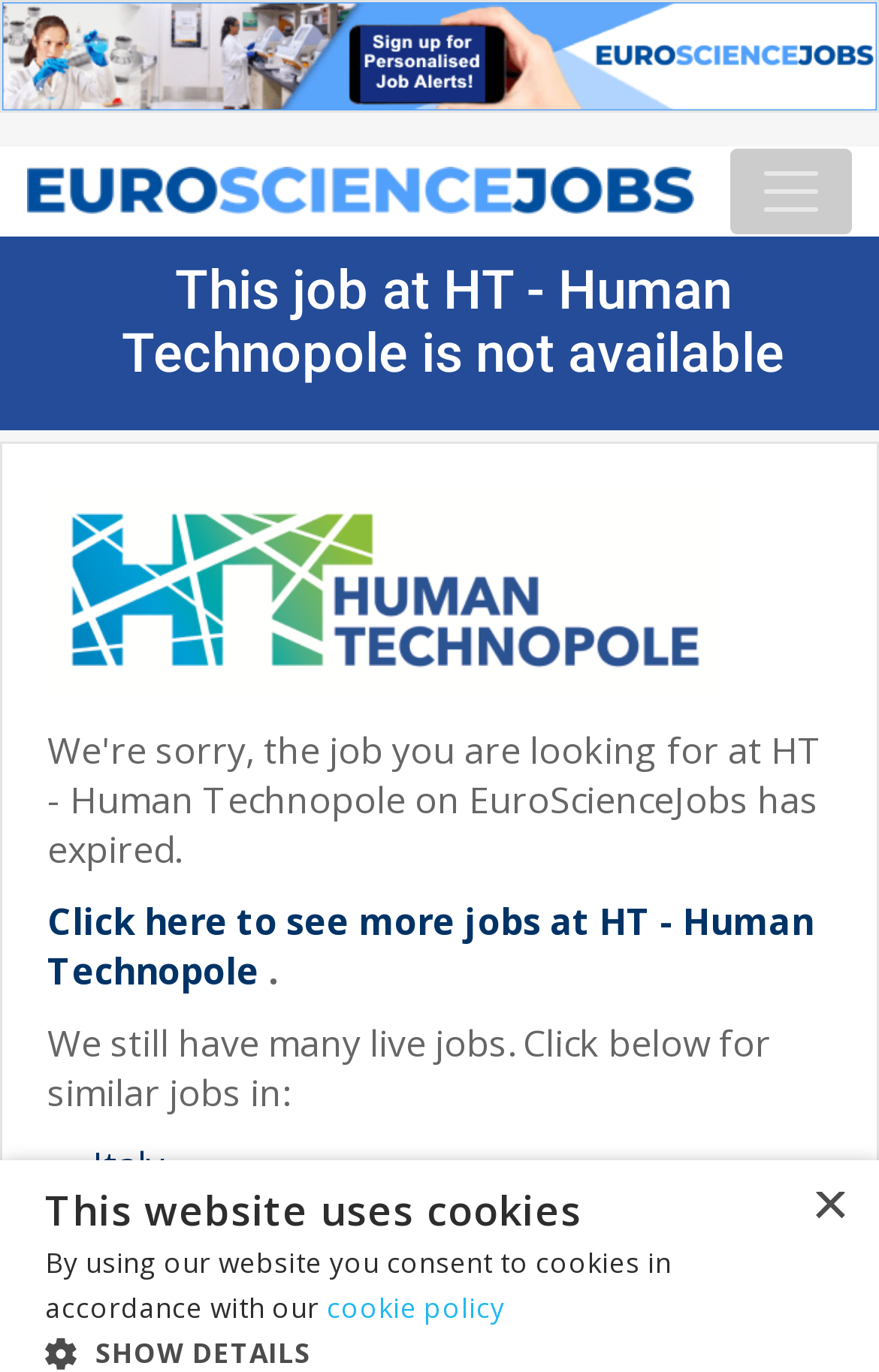Answer the question in one word or a short phrase:
What are the similar job categories?

Biology, Biomedical and Physiology, Biotechnology and Genetics